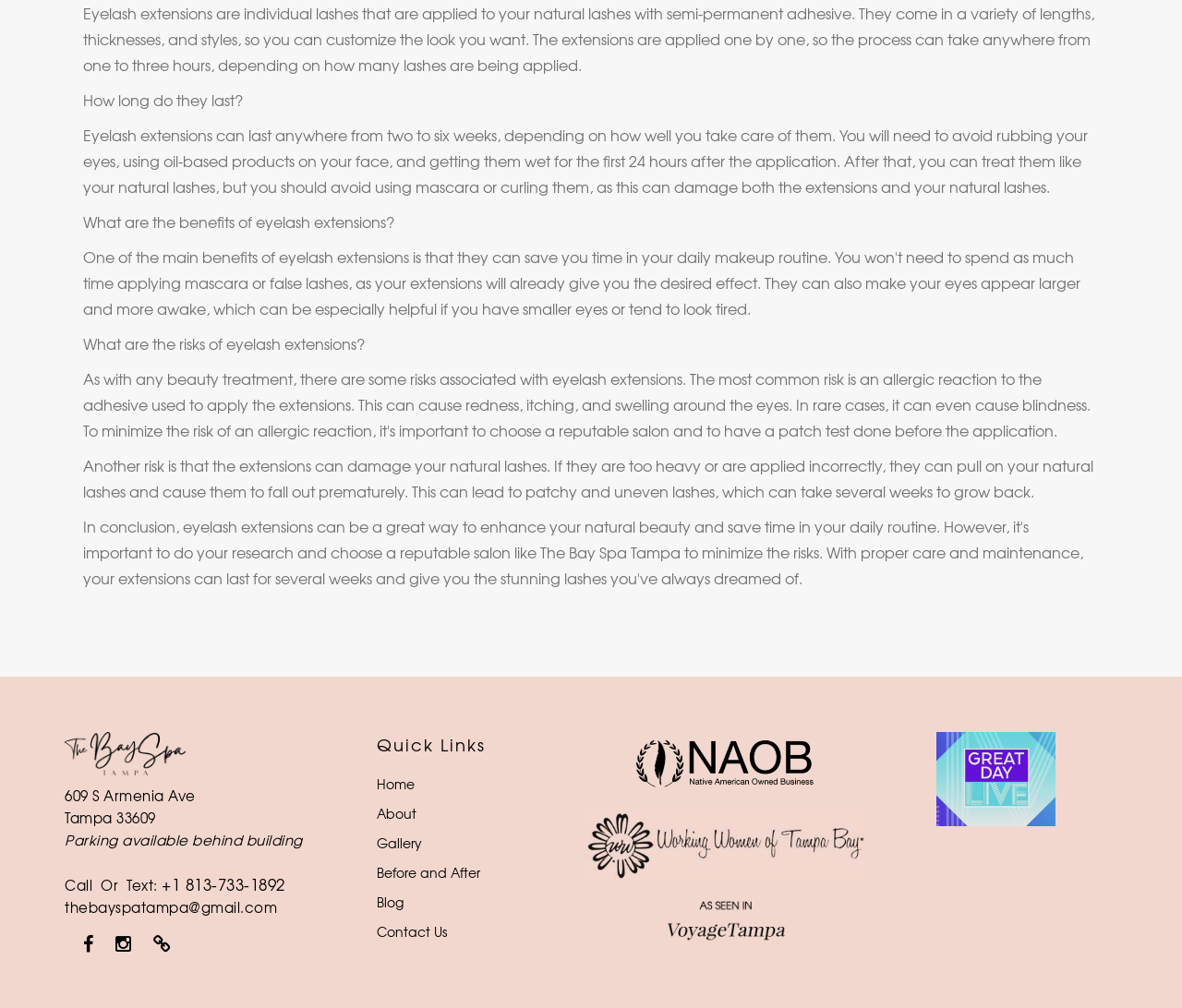How long do eyelash extensions last?
Based on the visual information, provide a detailed and comprehensive answer.

According to the webpage, the duration of eyelash extensions depends on how well they are taken care of. The webpage states that they can last anywhere from two to six weeks.